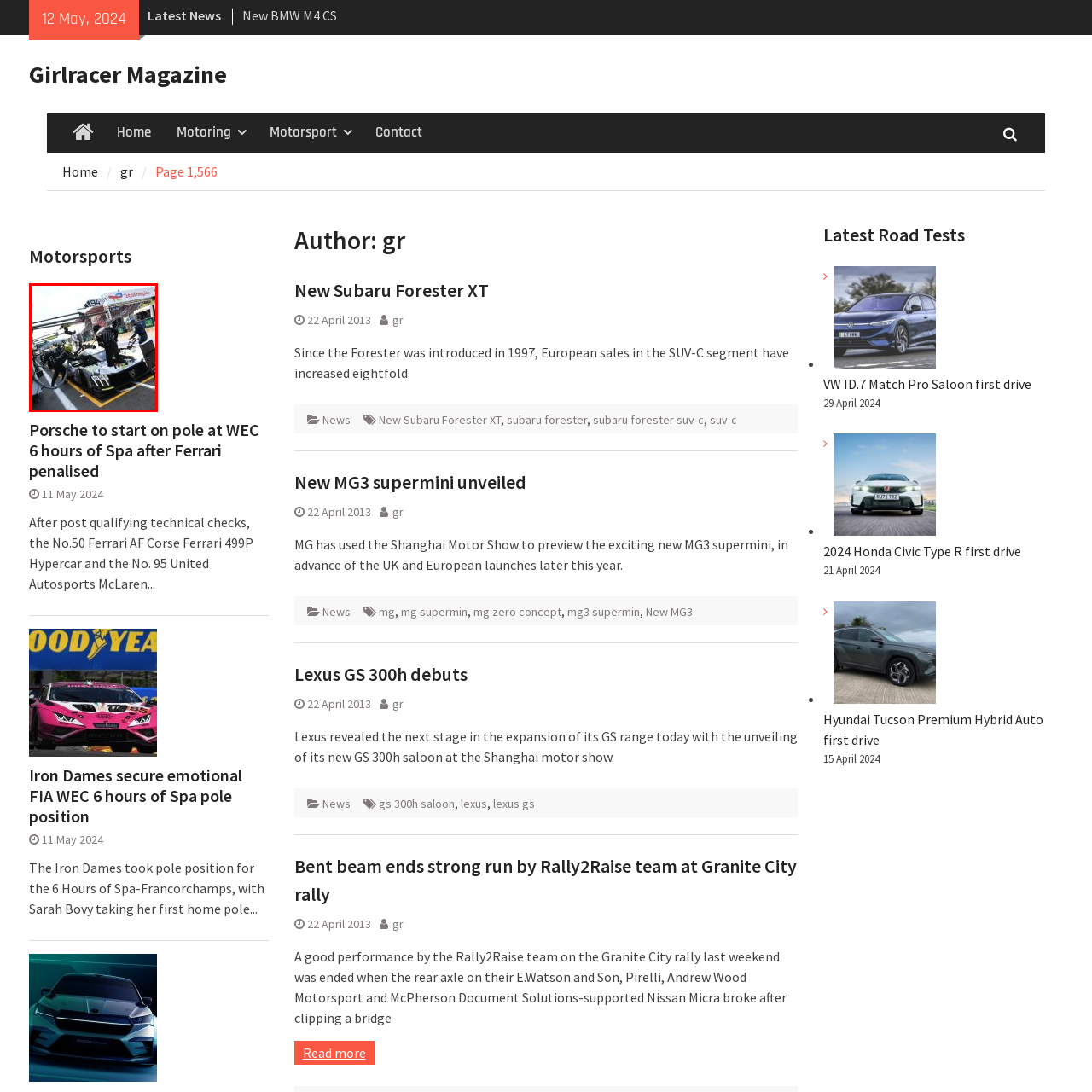Generate a detailed caption for the picture that is marked by the red rectangle.

In this action-packed image from a racing event, a team of mechanics is seen performing a tire change on a high-performance racing car during a pit stop. Several team members in black uniforms and helmets are actively engaged, highlighting the intensity and precision required in these crucial moments. The car, adorned with sleek graphics, is positioned in the pit lane, with fueling equipment and tools nearby, indicating a high-pressure racing environment. The backdrop features banners and spectators, underscoring the excitement of the event, which is likely part of a larger motorsport competition.